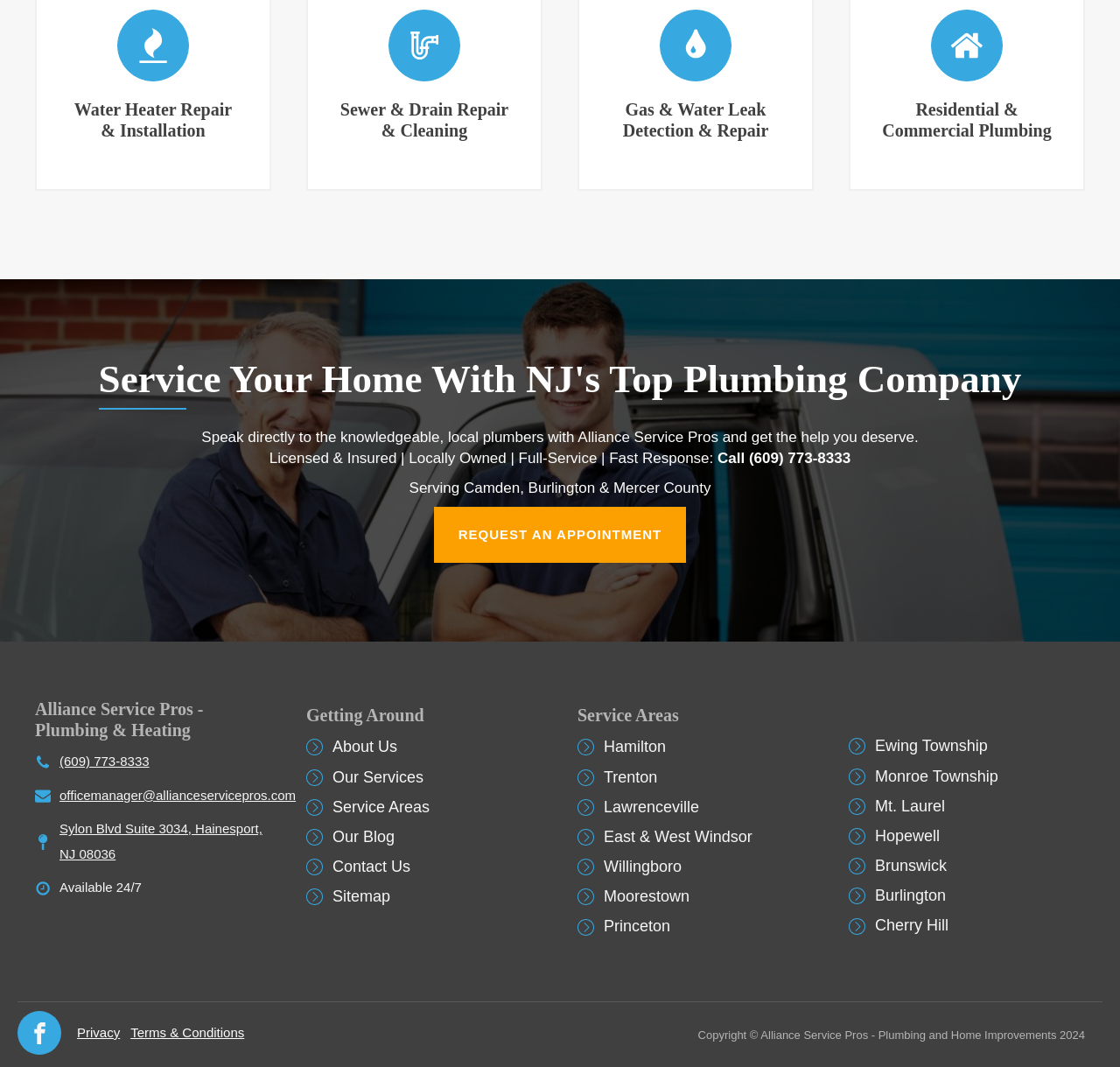Using the information shown in the image, answer the question with as much detail as possible: What services does the company provide?

I found the answer by looking at the heading 'Alliance Service Pros - Plumbing & Heating' which is located at the bottom of the webpage, and also by looking at the various headings such as 'Water Heater Repair & Installation', 'Sewer & Drain Repair & Cleaning', etc. which are located at the top of the webpage.